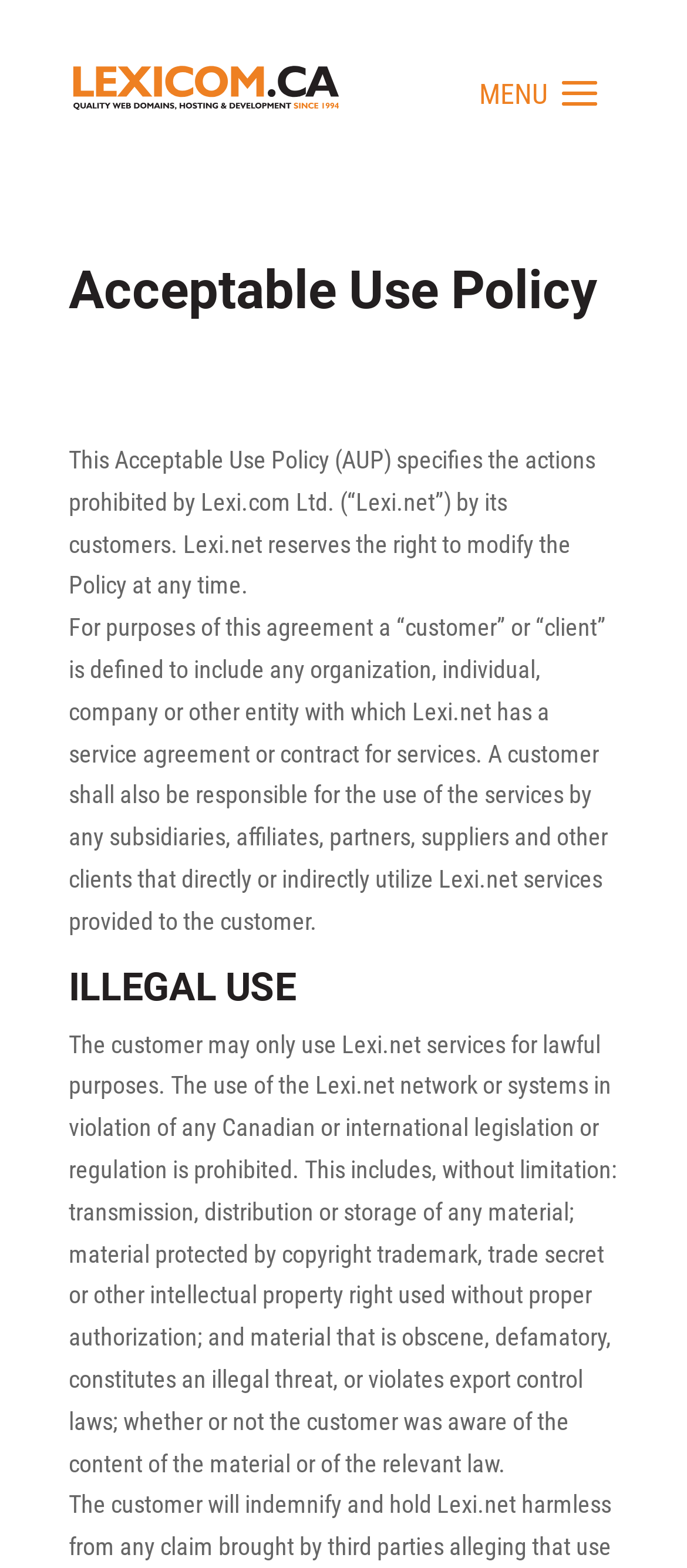Please answer the following question using a single word or phrase: 
What type of material is prohibited?

Obscene, defamatory, etc.